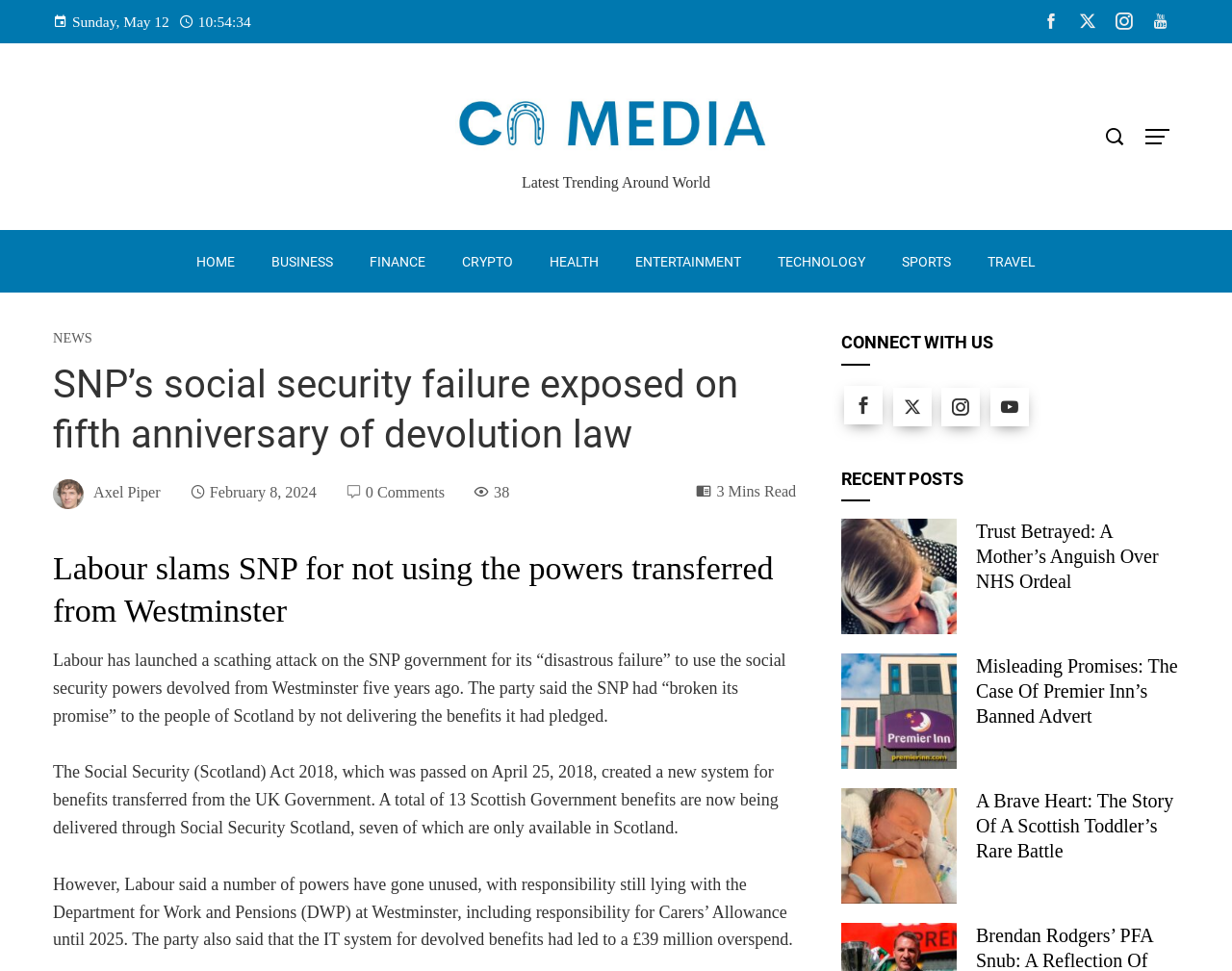Determine the bounding box coordinates of the clickable area required to perform the following instruction: "Check the latest trending news around the world". The coordinates should be represented as four float numbers between 0 and 1: [left, top, right, bottom].

[0.423, 0.179, 0.577, 0.196]